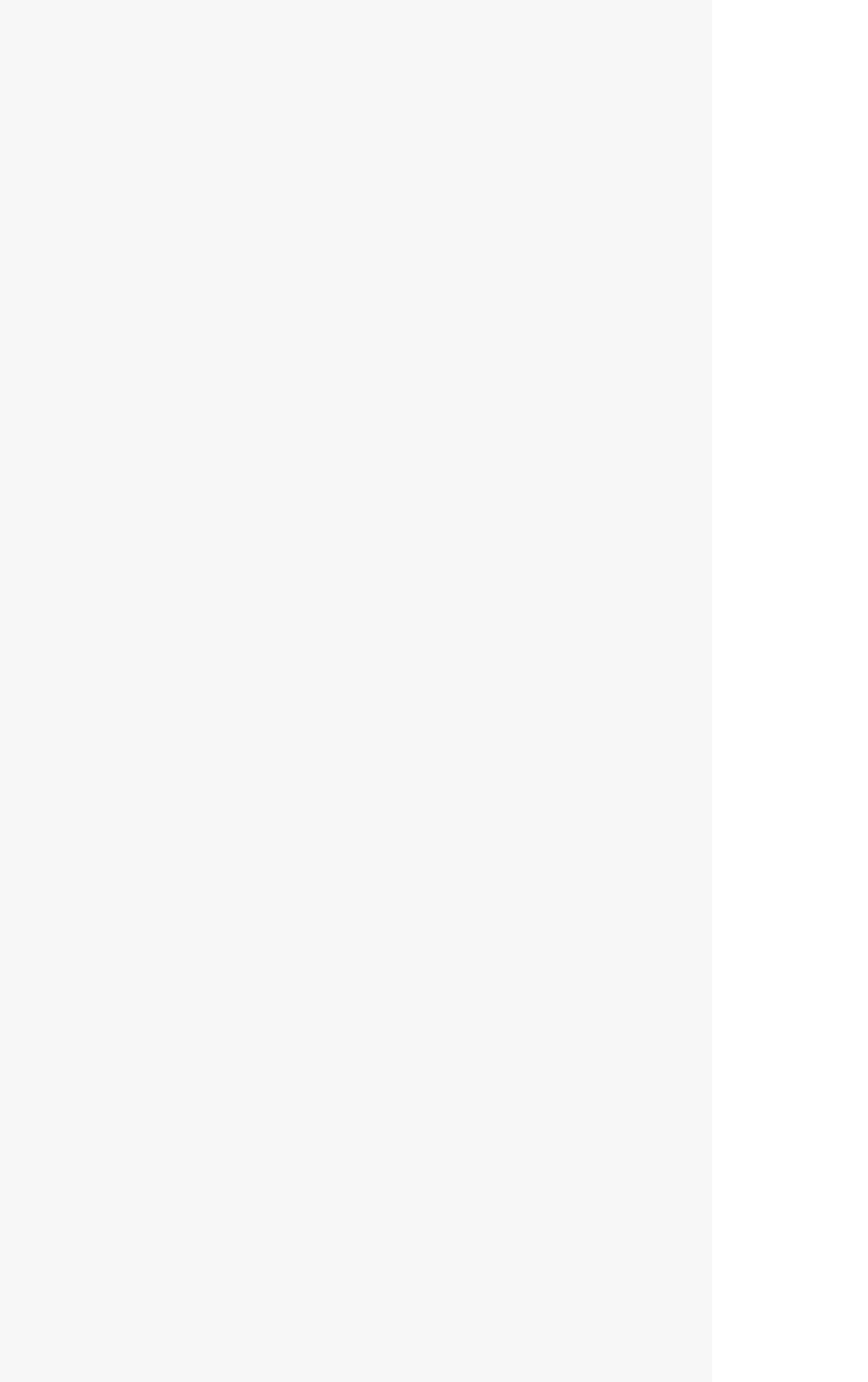What is the purpose of the textbox at the top?
From the details in the image, answer the question comprehensively.

I found the purpose of the textbox at the top by looking at the OCR text of the textbox element. The OCR text is 'Email', indicating that the textbox is used to input an email address.